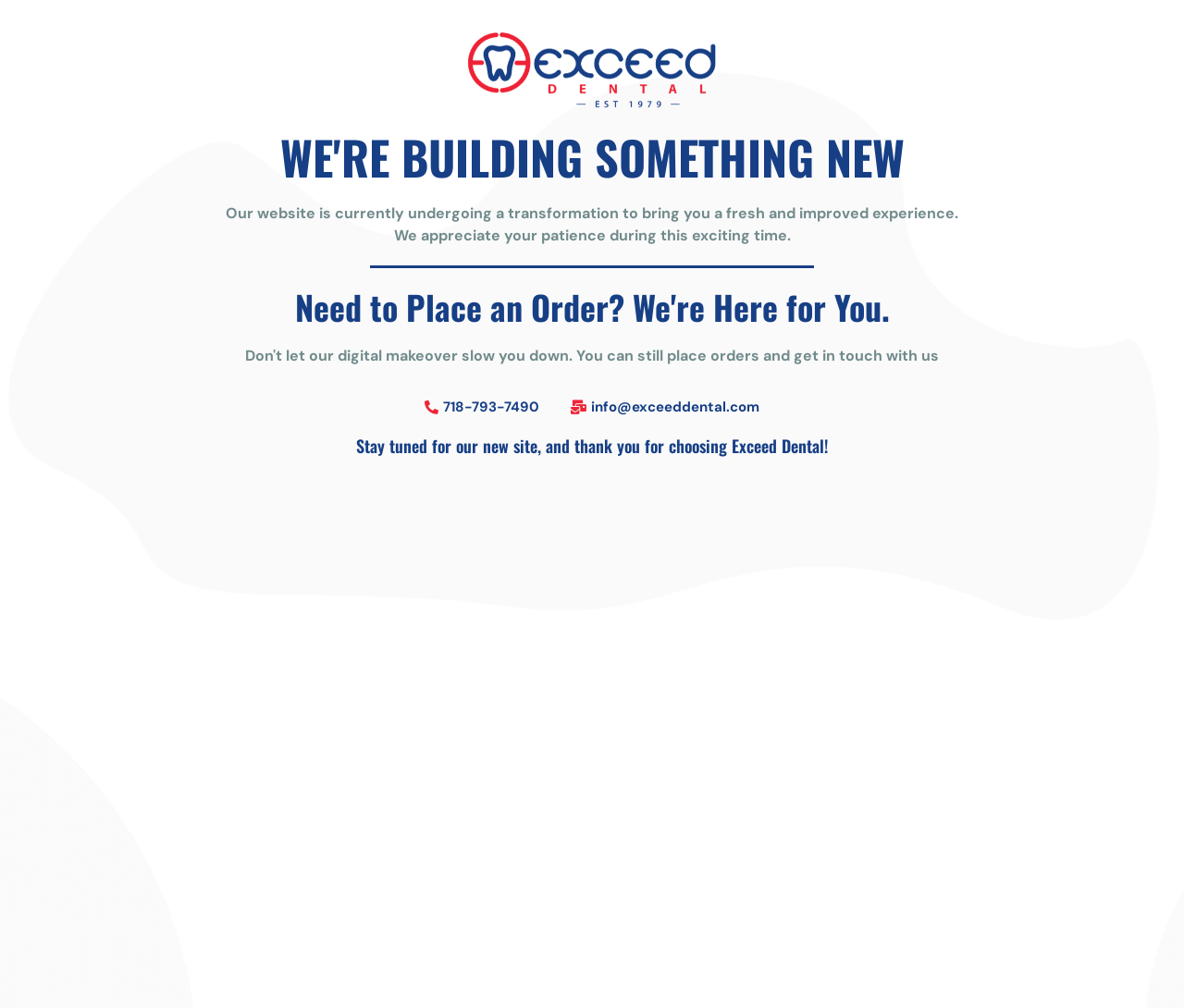Please provide the bounding box coordinate of the region that matches the element description: 718-793-7490. Coordinates should be in the format (top-left x, top-left y, bottom-right x, bottom-right y) and all values should be between 0 and 1.

[0.374, 0.395, 0.455, 0.413]